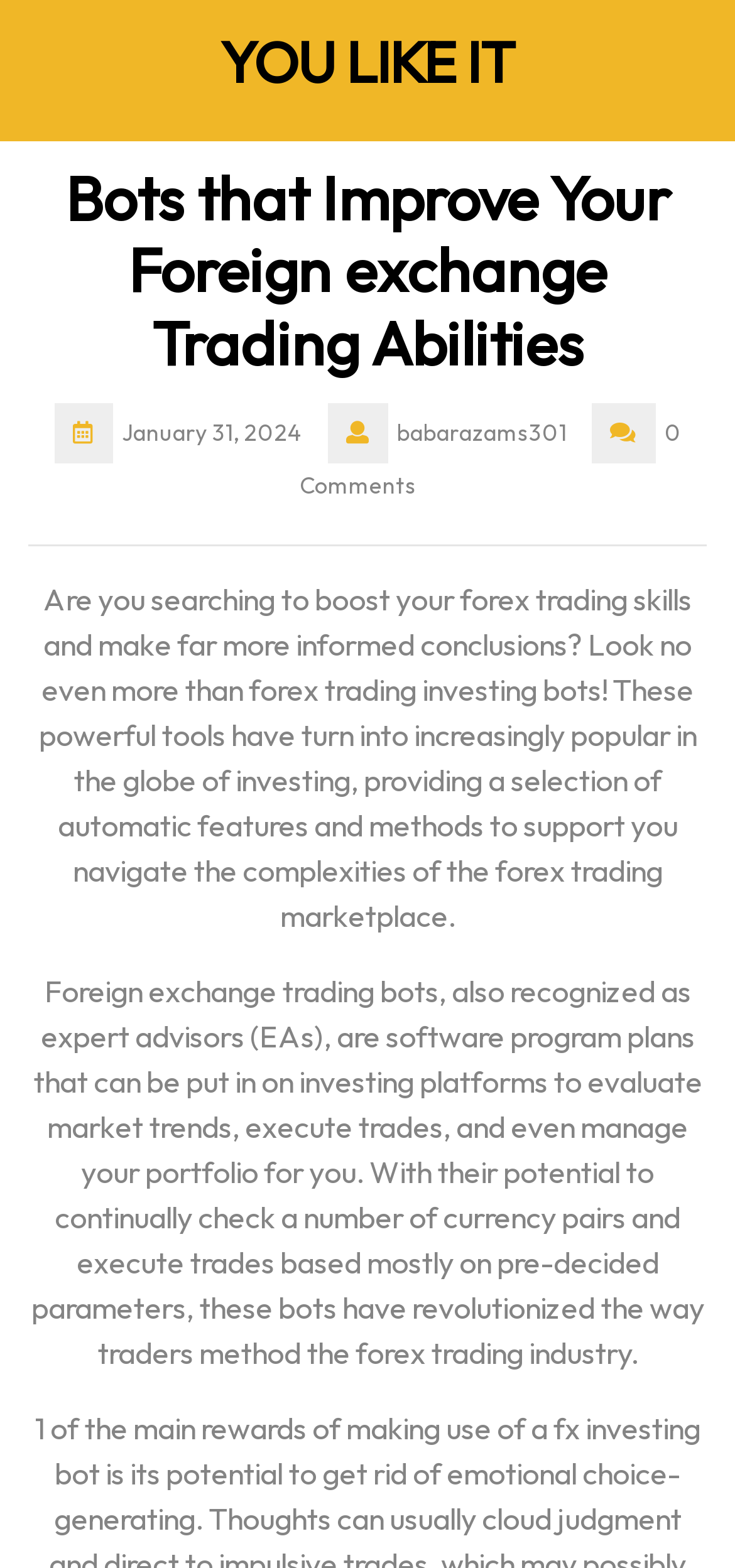Detail the features and information presented on the webpage.

The webpage is about forex trading bots that improve trading abilities. At the top, there is a heading "YOU LIKE IT" which is also a link, and below it, another heading "Bots that Improve Your Foreign exchange Trading Abilities" is located. 

To the right of the headings, there are three lines of text: "January 31, 2024", "babarazams301", and "0 Comments". 

Below the headings and the three lines of text, there is a horizontal separator. 

Under the separator, there are two paragraphs of text. The first paragraph explains that forex trading bots can help boost trading skills and make more informed decisions. The second paragraph provides more details about these bots, also known as expert advisors (EAs), which can analyze market trends, execute trades, and manage portfolios.